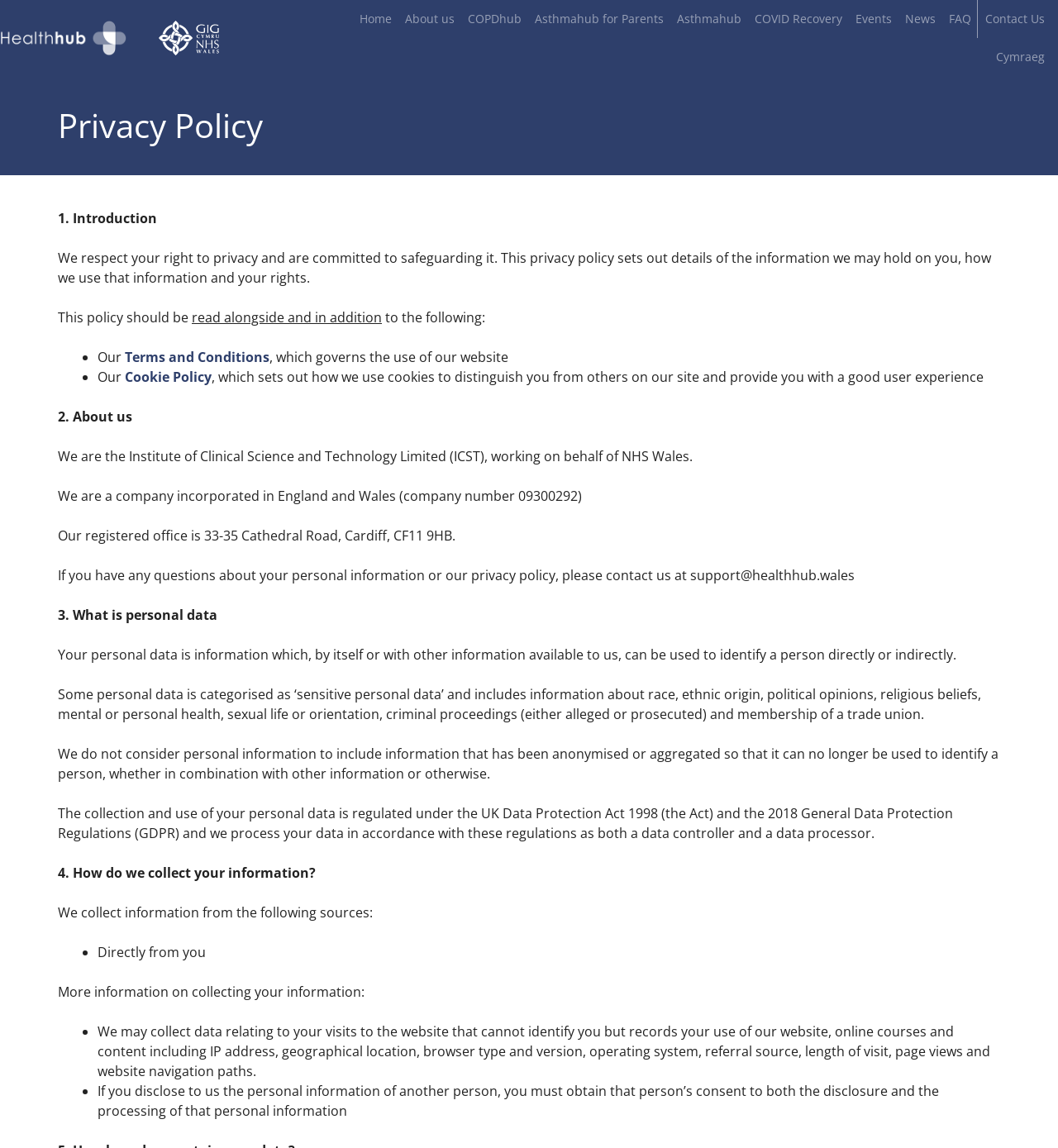Bounding box coordinates are specified in the format (top-left x, top-left y, bottom-right x, bottom-right y). All values are floating point numbers bounded between 0 and 1. Please provide the bounding box coordinate of the region this sentence describes: Asthmahub for Parents

[0.499, 0.0, 0.633, 0.033]